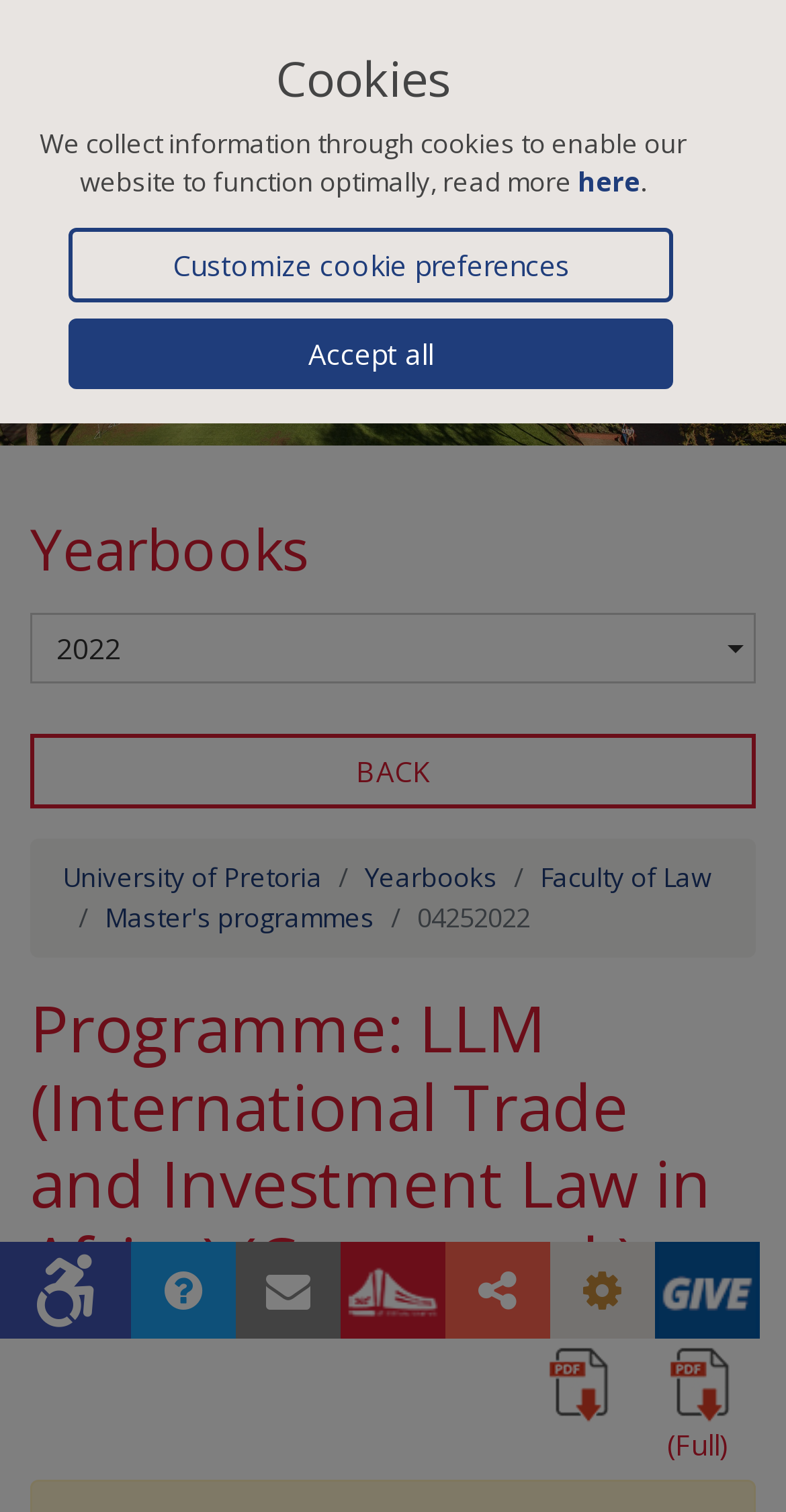Please identify the bounding box coordinates of the element's region that I should click in order to complete the following instruction: "Open menu". The bounding box coordinates consist of four float numbers between 0 and 1, i.e., [left, top, right, bottom].

[0.038, 0.0, 0.115, 0.067]